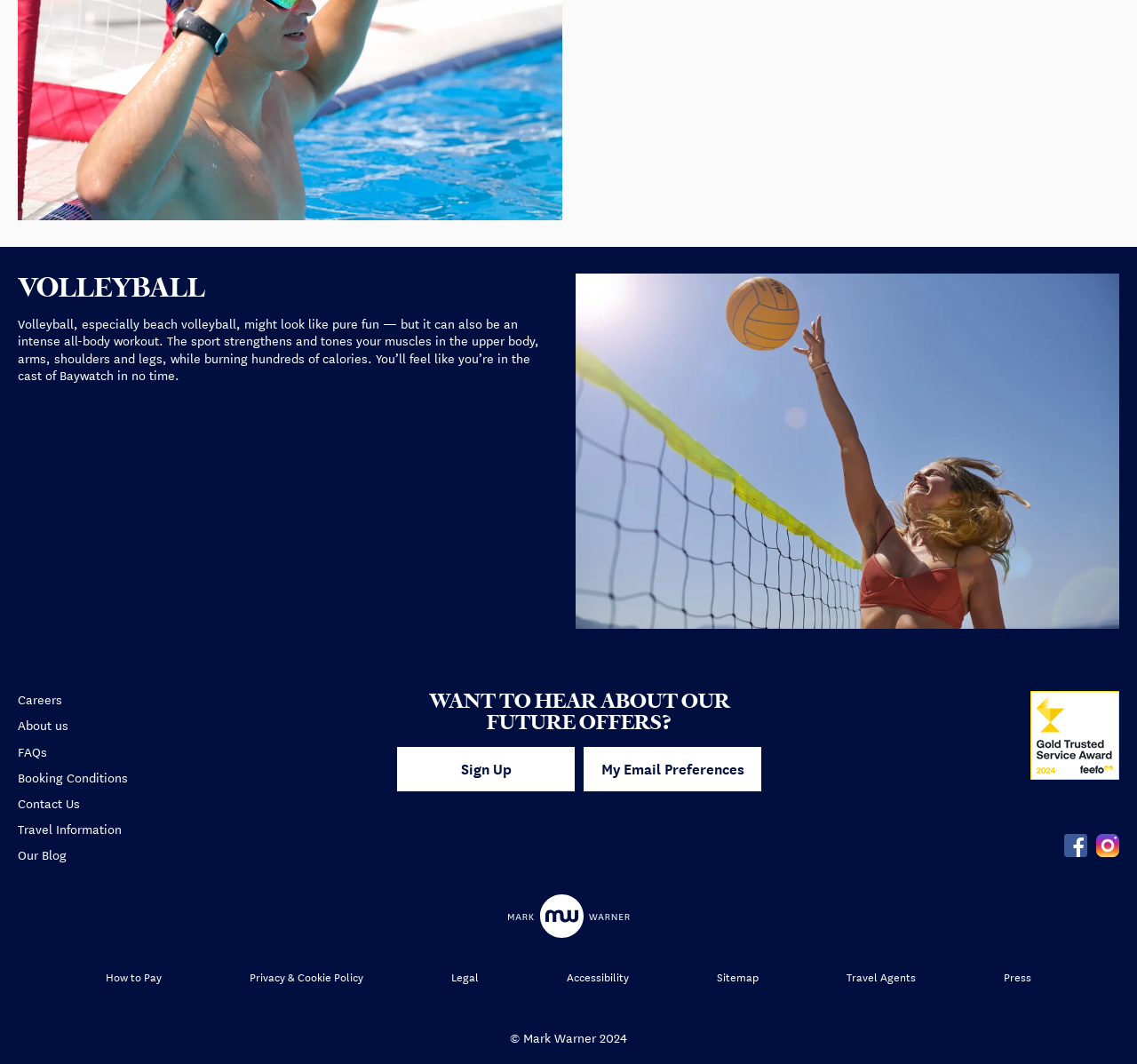What is the year of copyright?
Answer the question with detailed information derived from the image.

The webpage has a static text '© Mark Warner 2024' at the bottom, indicating that the year of copyright is 2024.